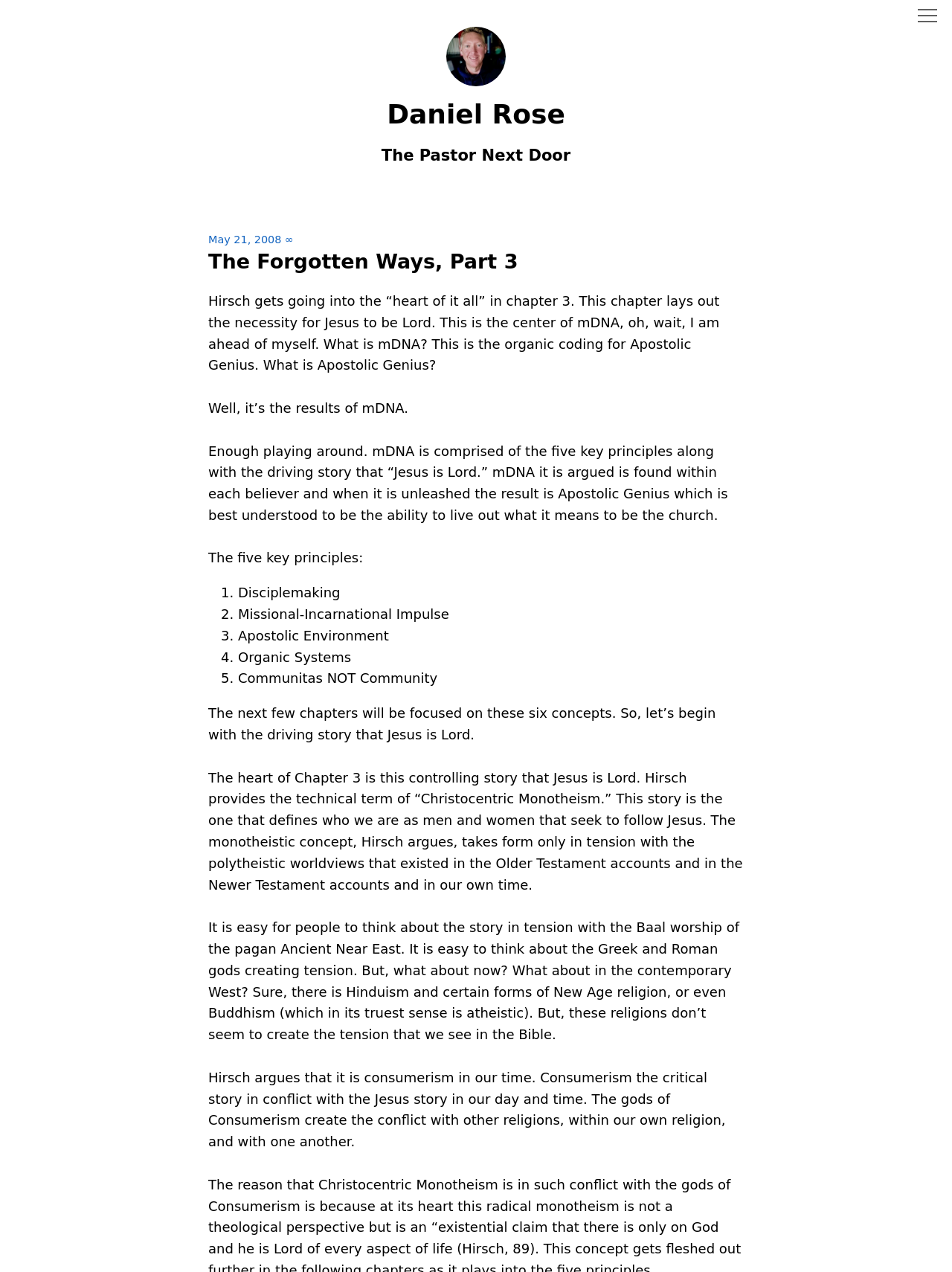Provide a one-word or short-phrase answer to the question:
What is the conflict with the Jesus story in our day and time?

Consumerism